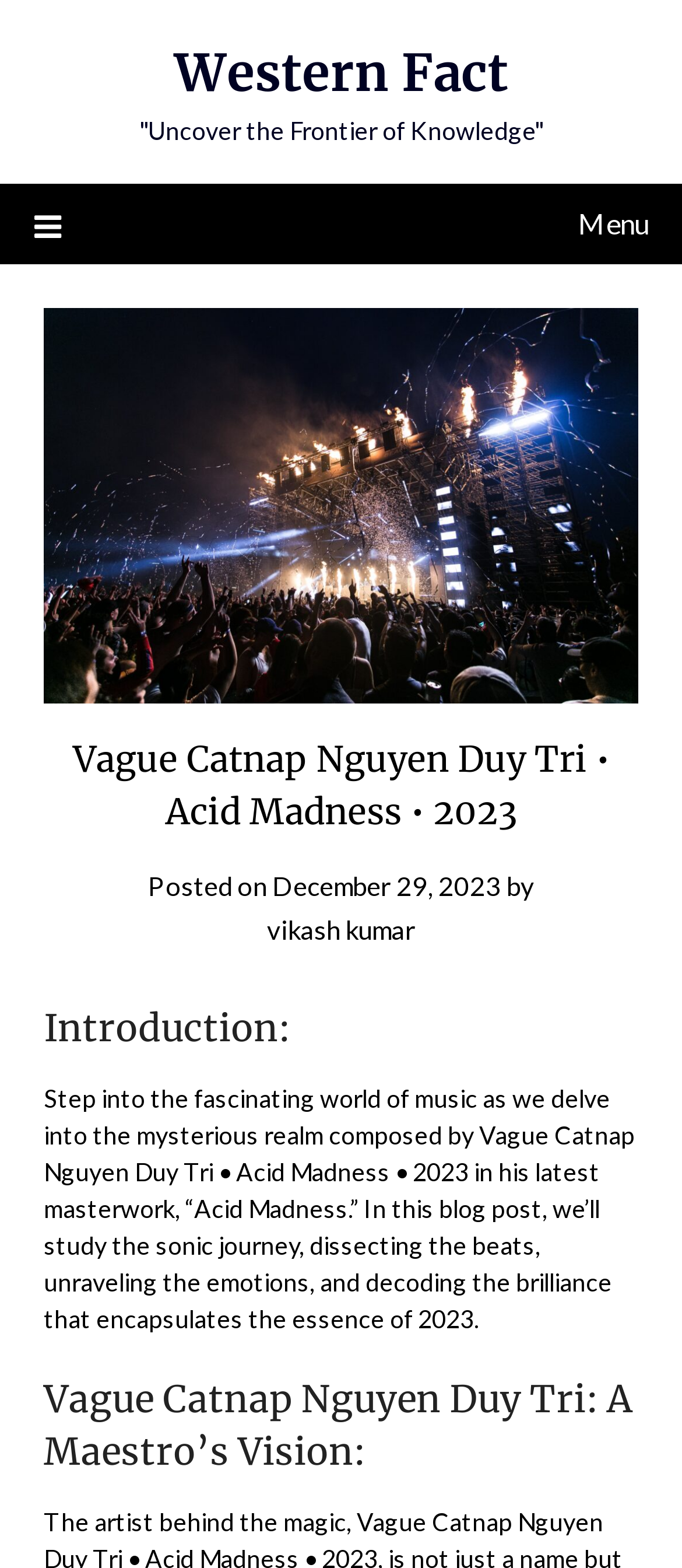Please provide a comprehensive answer to the question based on the screenshot: What is the name of the music composer?

I found the name of the music composer by looking at the heading 'Vague Catnap Nguyen Duy Tri • Acid Madness • 2023' which is located at the top of the webpage.